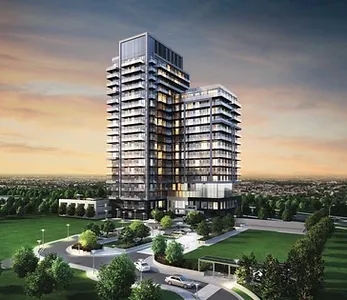Answer this question in one word or a short phrase: How many blocks does the building consist of?

Two